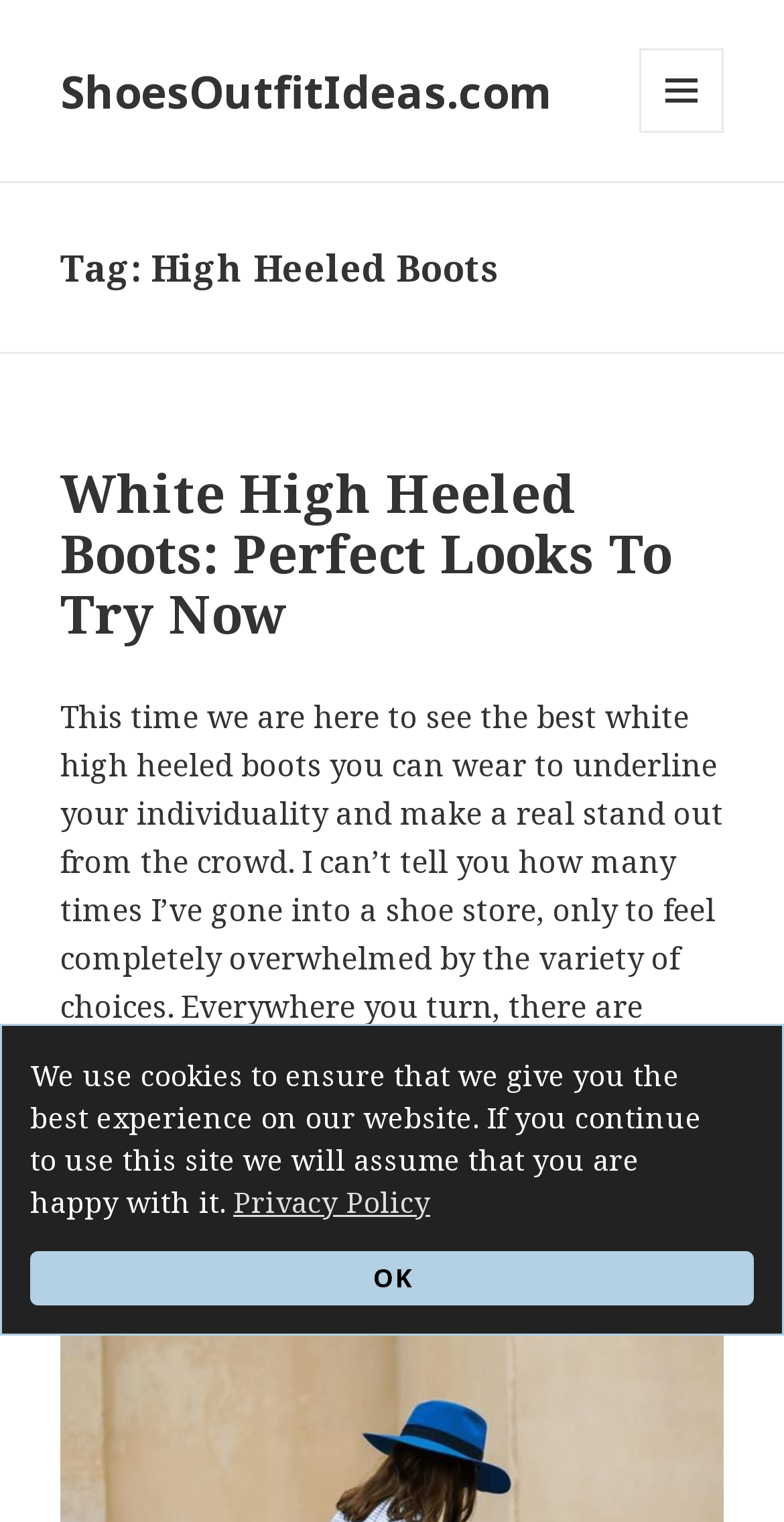Identify the main heading from the webpage and provide its text content.

Tag: High Heeled Boots